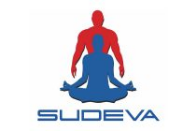Give a comprehensive caption that covers the entire image content.

The image features the logo of Sudeva FC, a football club that embodies a blend of athleticism and mindfulness. The logo showcases a stylized depiction of a male figure in red, positioned behind a seated figure in blue, both of which represent strength and serenity. This design symbolizes the club's commitment to promoting holistic values in sports. Notably, Sudeva FC is focused on fielding an all-Indian team in the Hero I-League for the 2020-21 season, underscoring their dedication to nurturing local talent and contributing to the development of Indian football.